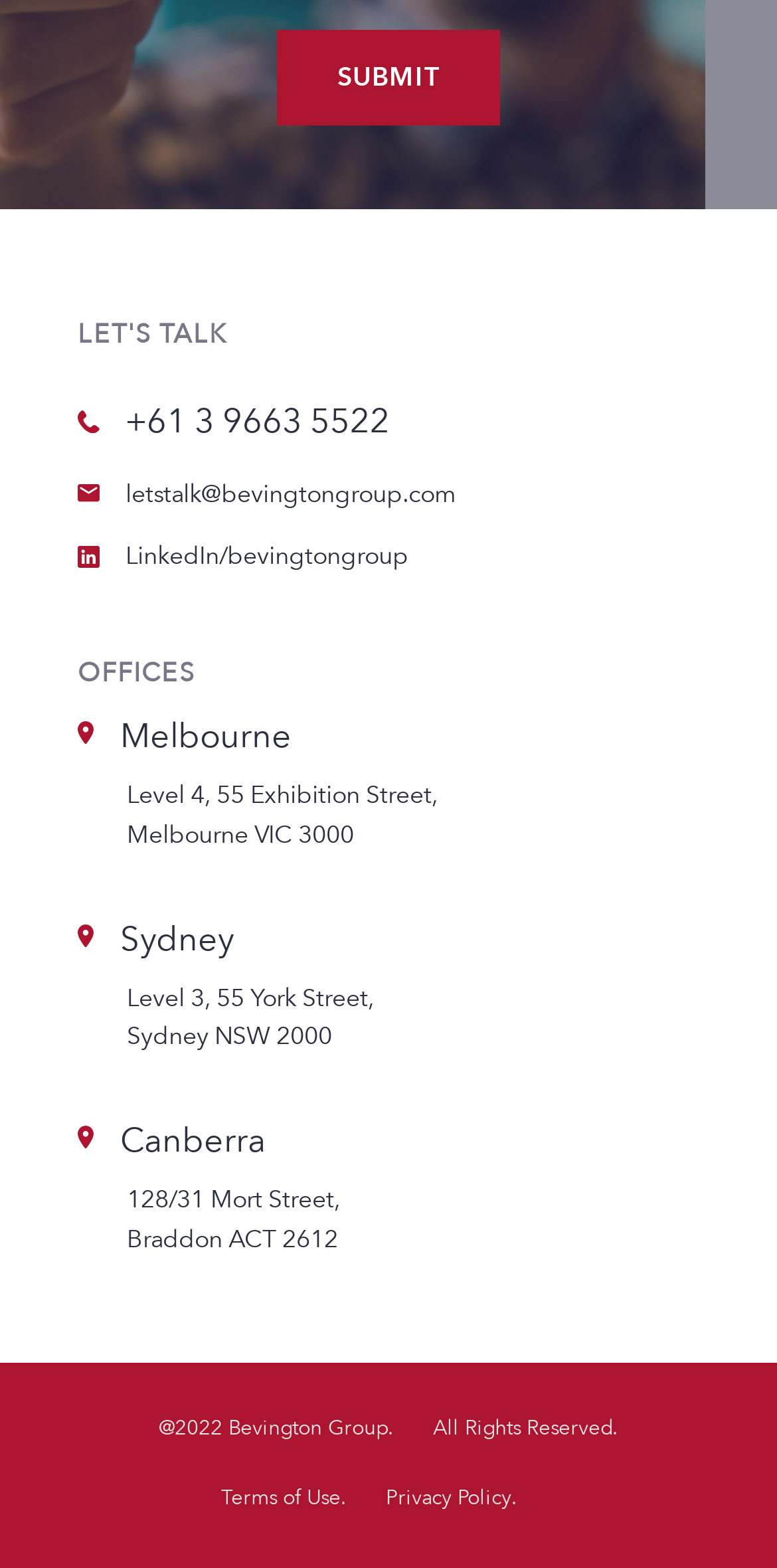What is the LinkedIn page of the company?
Refer to the screenshot and respond with a concise word or phrase.

LinkedIn/bevingtongroup